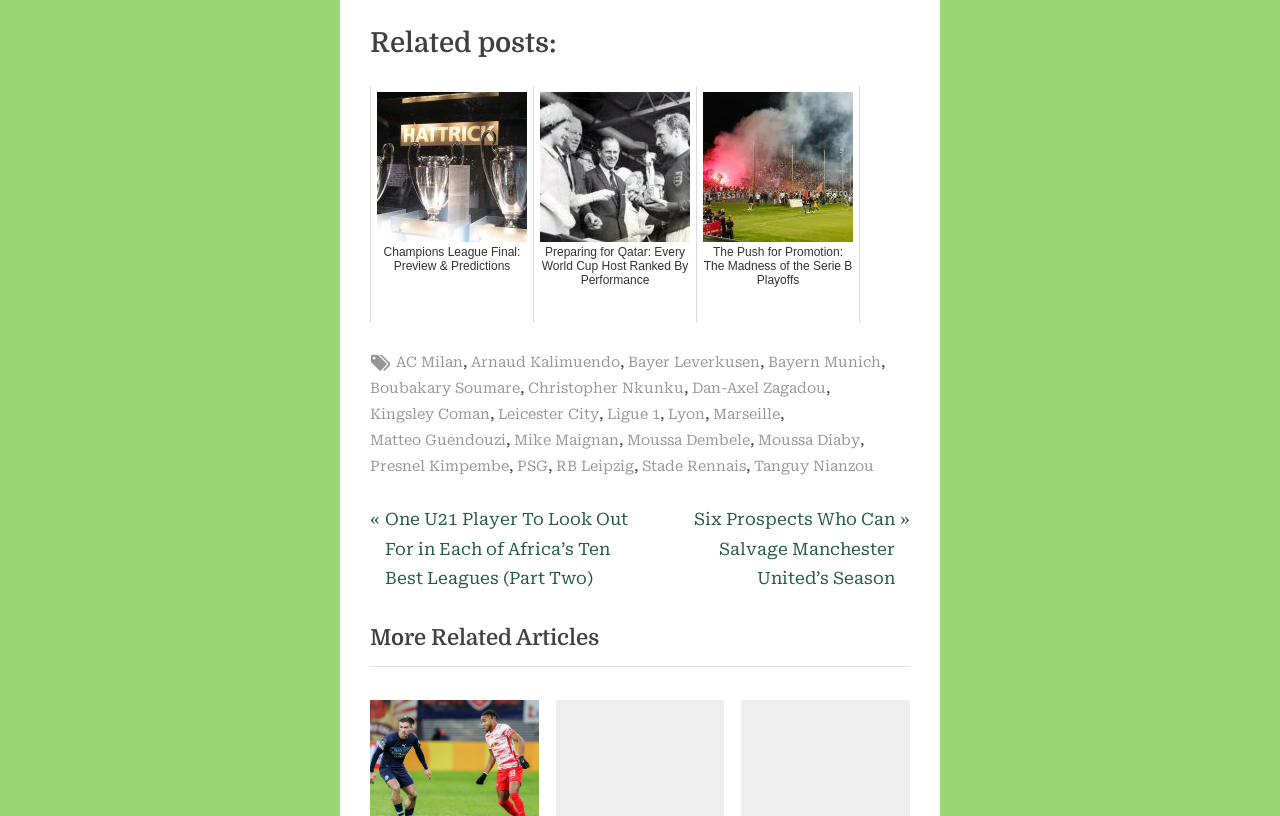Please identify the bounding box coordinates for the region that you need to click to follow this instruction: "Visit the Emergency Department page".

None